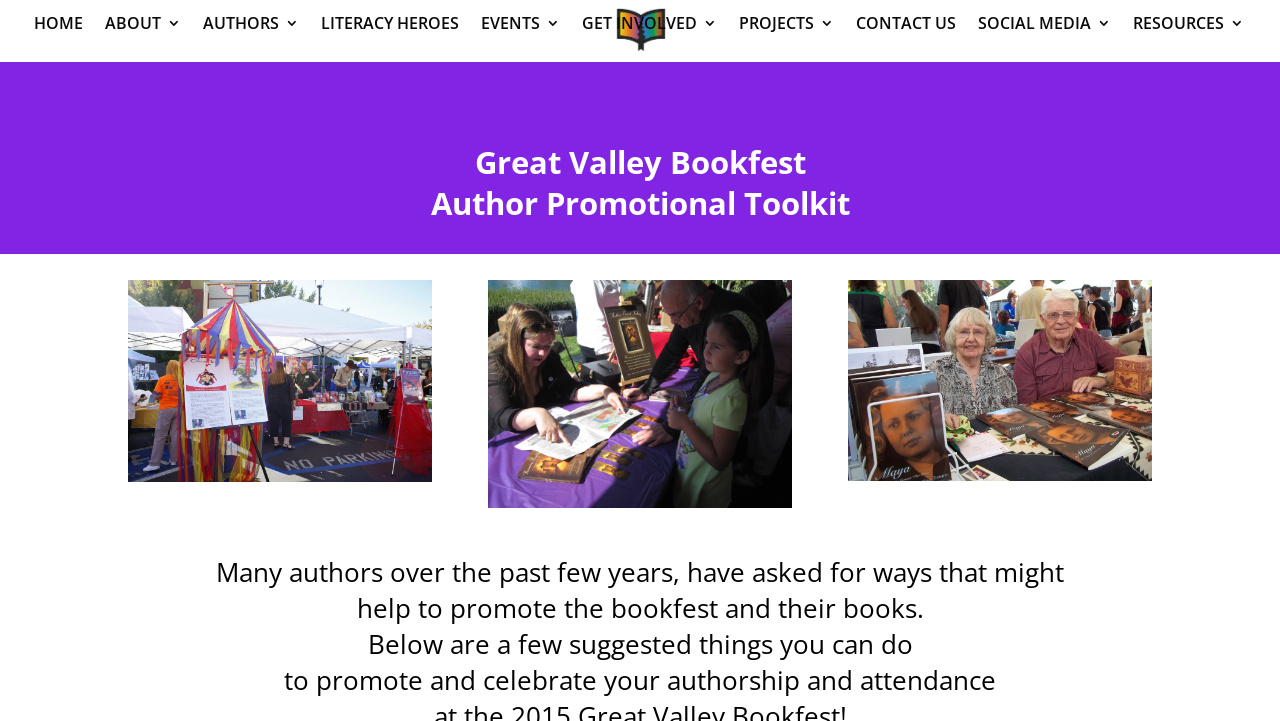What is the theme of the webpage?
Deliver a detailed and extensive answer to the question.

I analyzed the content of the webpage, including the navigation links, headings, and text, which suggest that the theme is related to a book festival and author promotion.